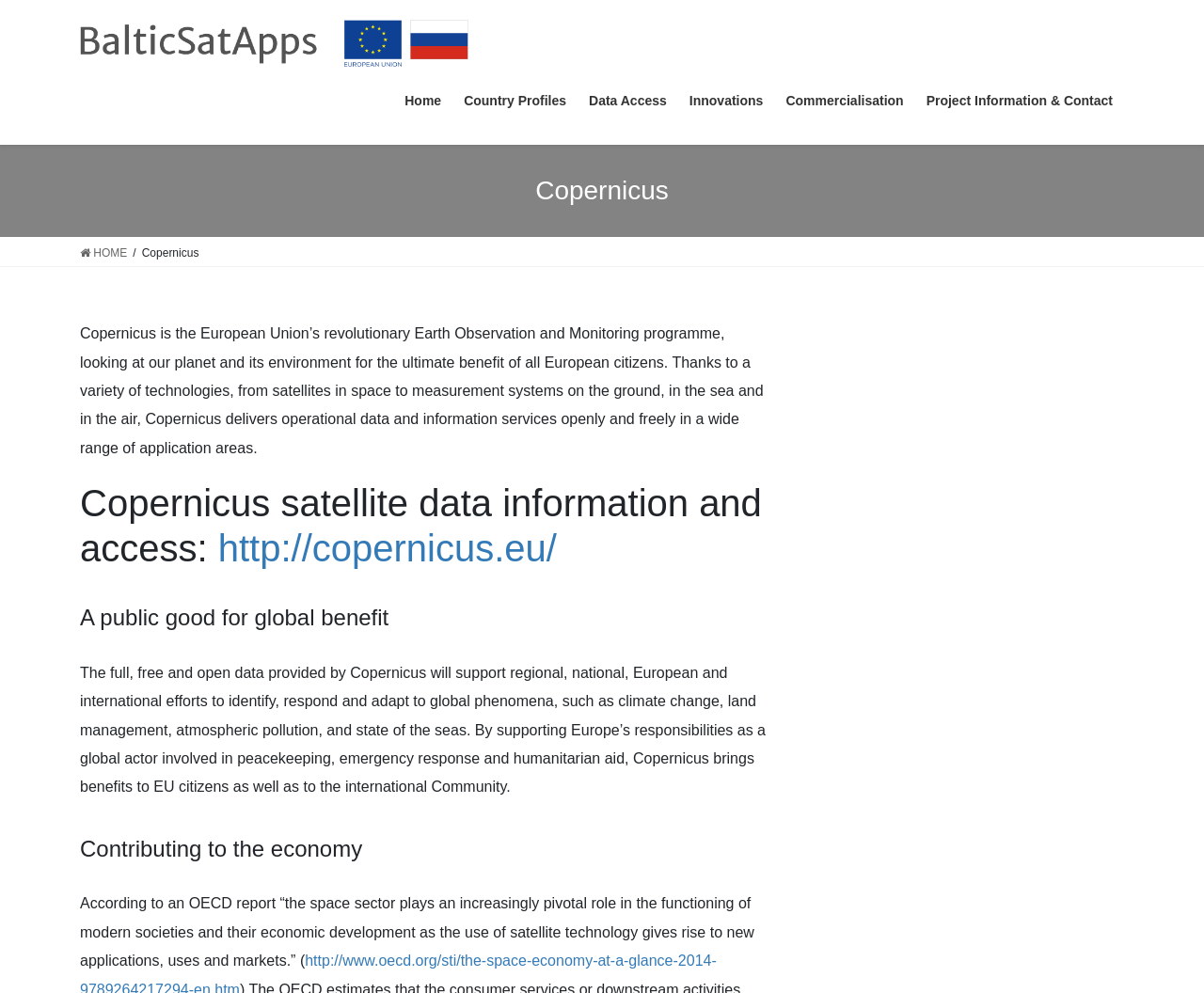Based on the visual content of the image, answer the question thoroughly: What is the benefit of Copernicus to the international community?

The answer can be found in the StaticText element 'The full, free and open data provided by Copernicus will support regional, national, European and international efforts to identify, respond and adapt to global phenomena...' which explains the benefit of Copernicus to the international community.